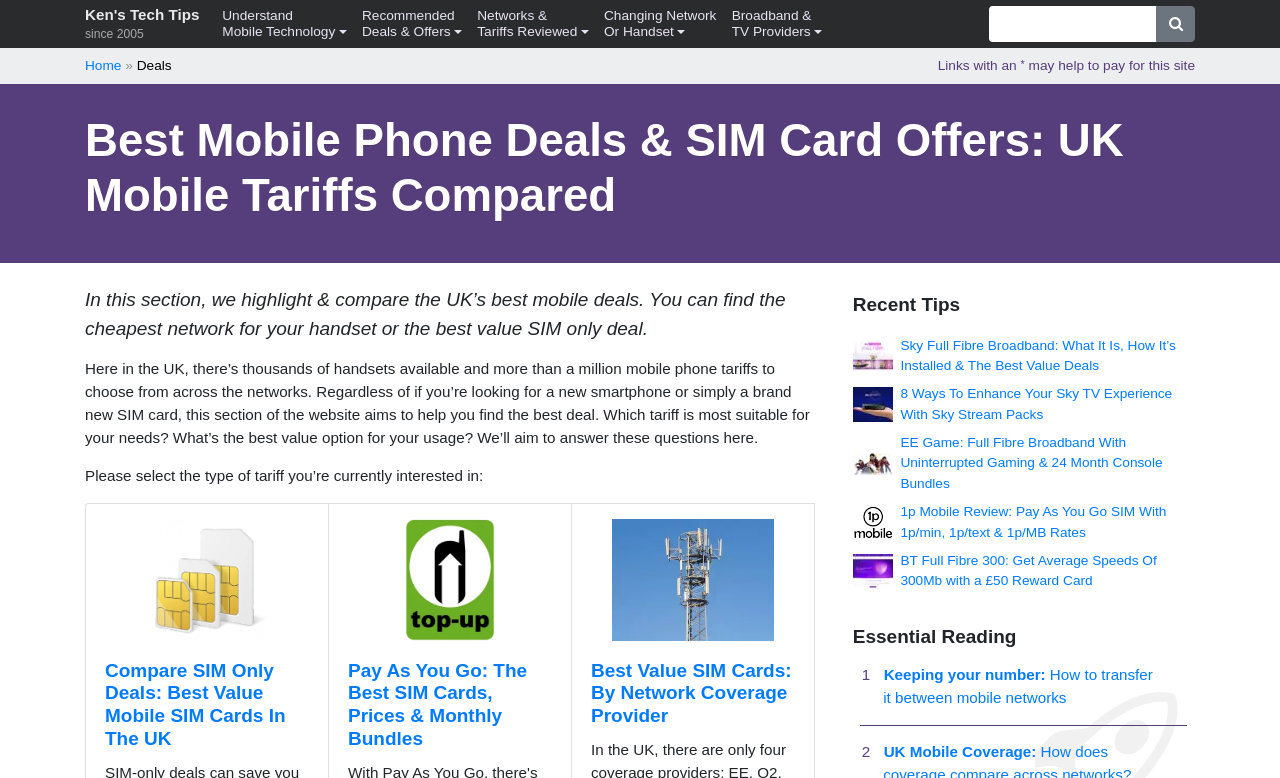Locate the coordinates of the bounding box for the clickable region that fulfills this instruction: "Click on the '1p Mobile Review: Pay As You Go SIM With 1p/min, 1p/text & 1p/MB Rates' link".

[0.666, 0.661, 0.697, 0.68]